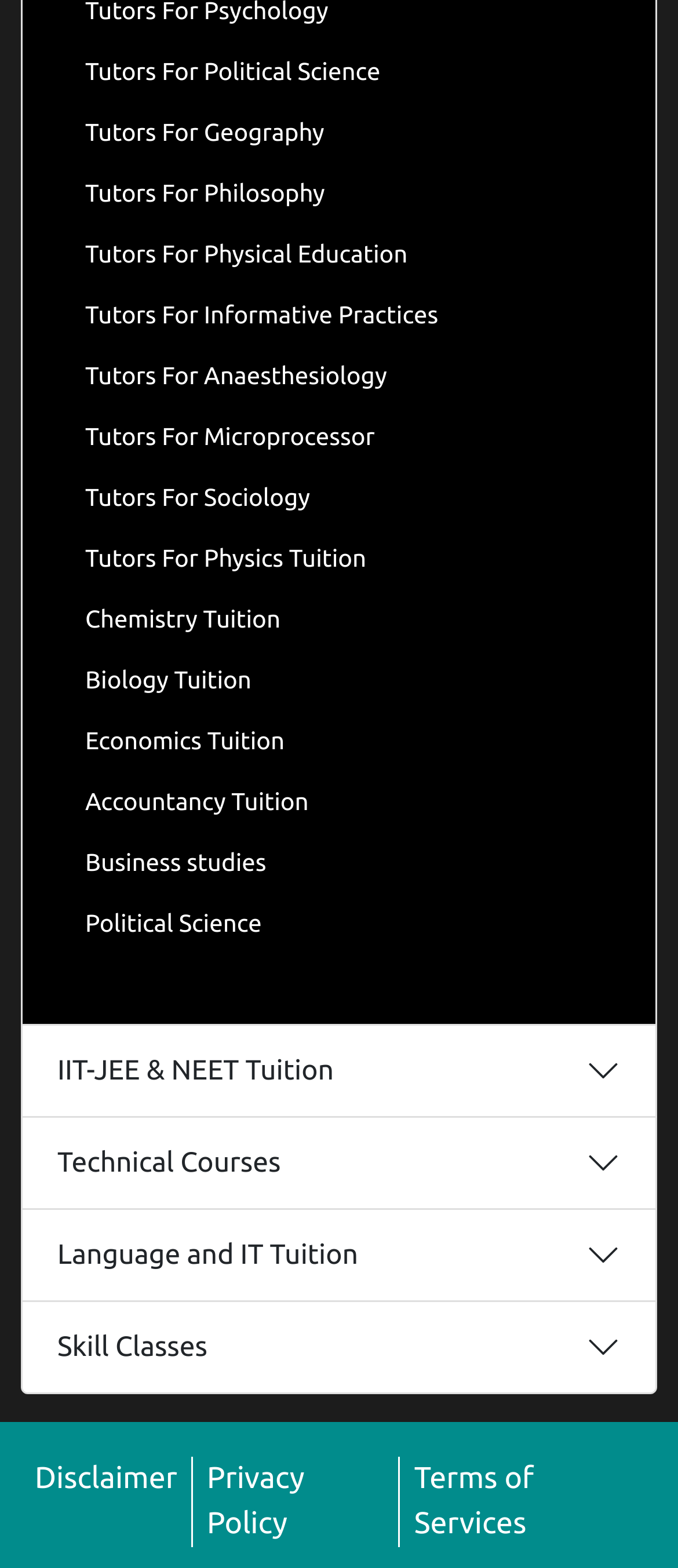How many tab panels are there on the webpage?
Please give a detailed answer to the question using the information shown in the image.

There are four tab panels on the webpage, namely 'IIT-JEE & NEET Tuition', 'Technical Courses', 'Language and IT Tuition', and 'Skill Classes'.